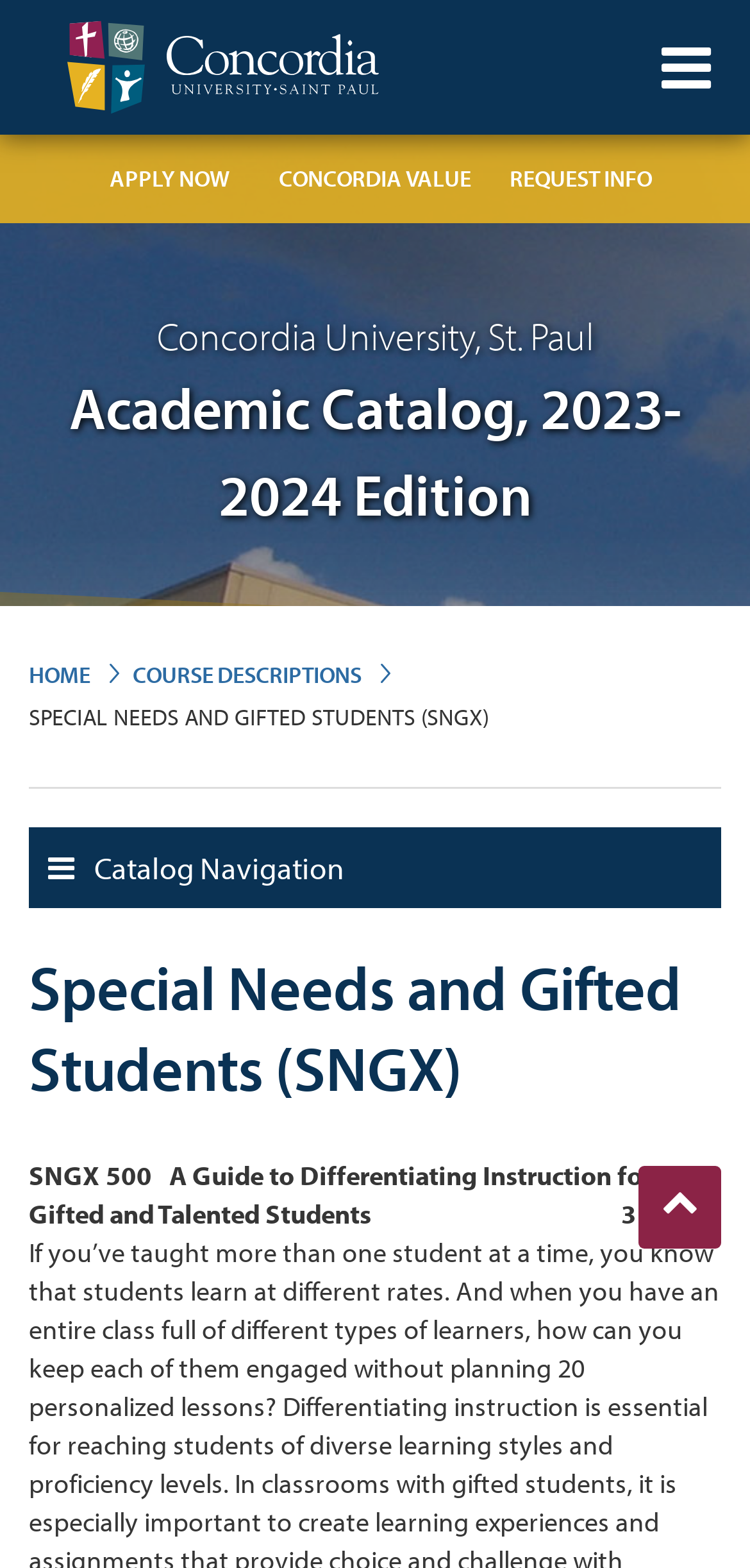Please locate the bounding box coordinates of the region I need to click to follow this instruction: "Click the COURSE DESCRIPTIONS link".

[0.177, 0.421, 0.482, 0.439]